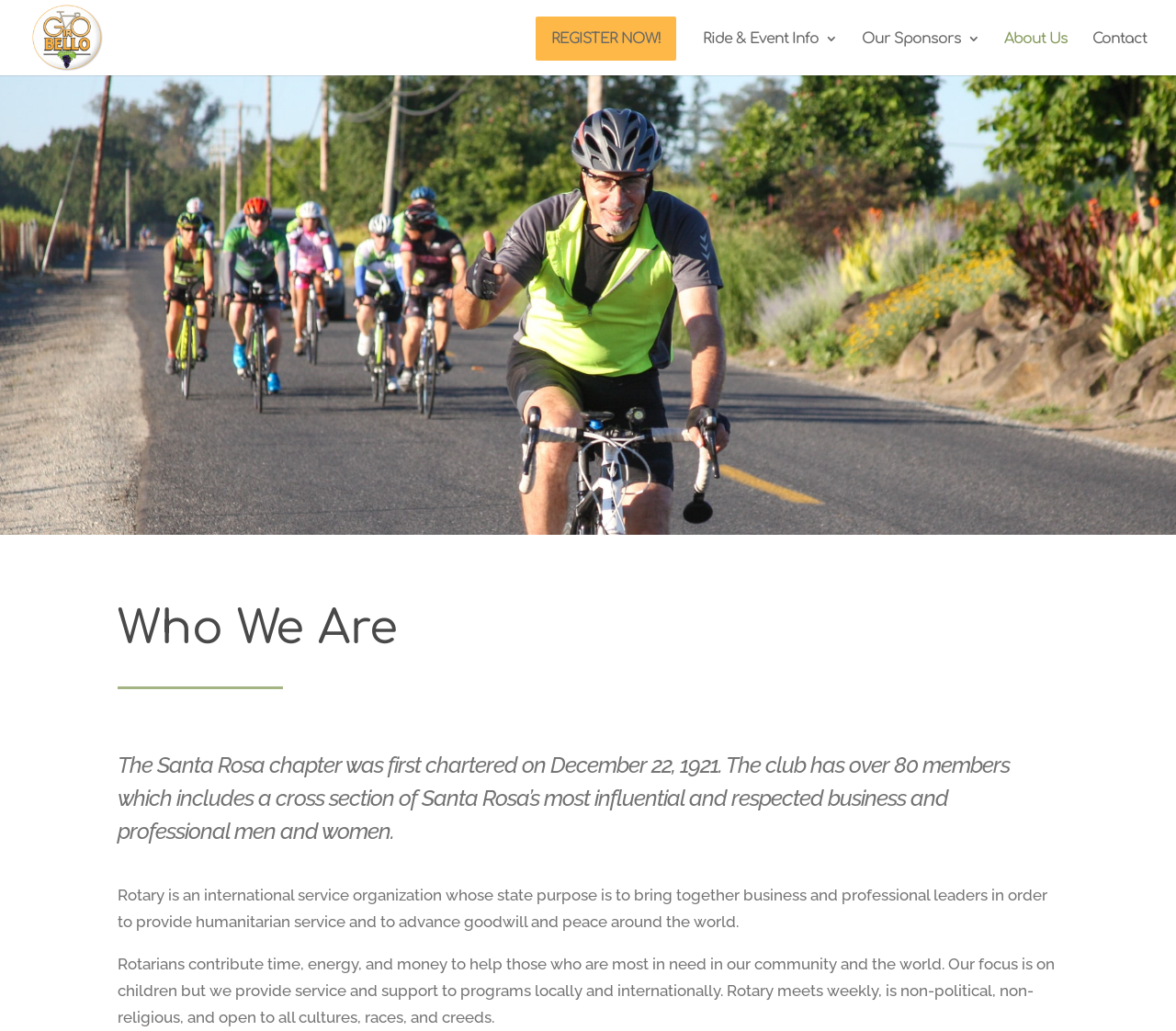Use one word or a short phrase to answer the question provided: 
What is the purpose of Rotary?

humanitarian service and goodwill